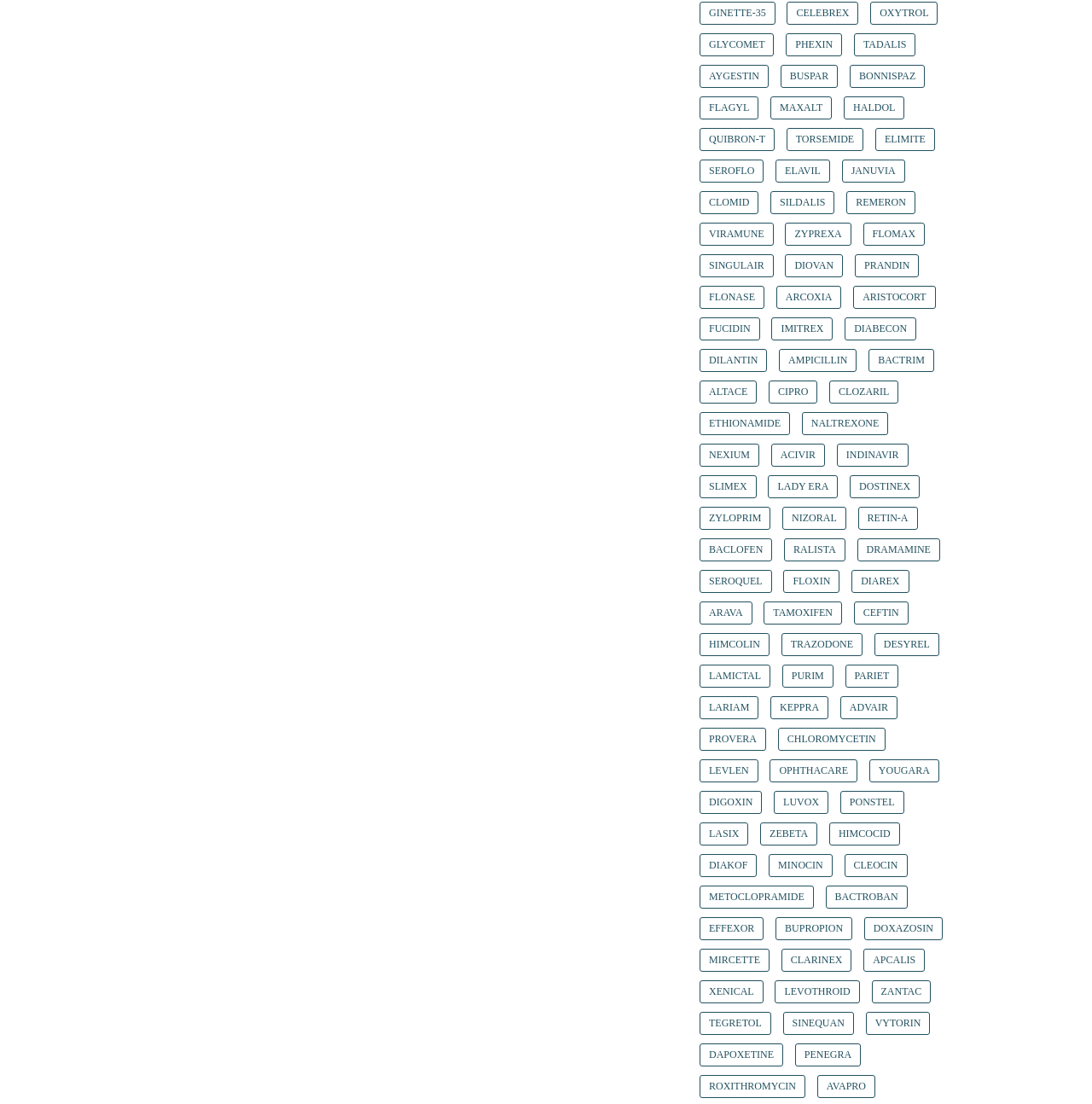Pinpoint the bounding box coordinates of the element you need to click to execute the following instruction: "Go to OXYTROL website". The bounding box should be represented by four float numbers between 0 and 1, in the format [left, top, right, bottom].

[0.797, 0.002, 0.859, 0.023]